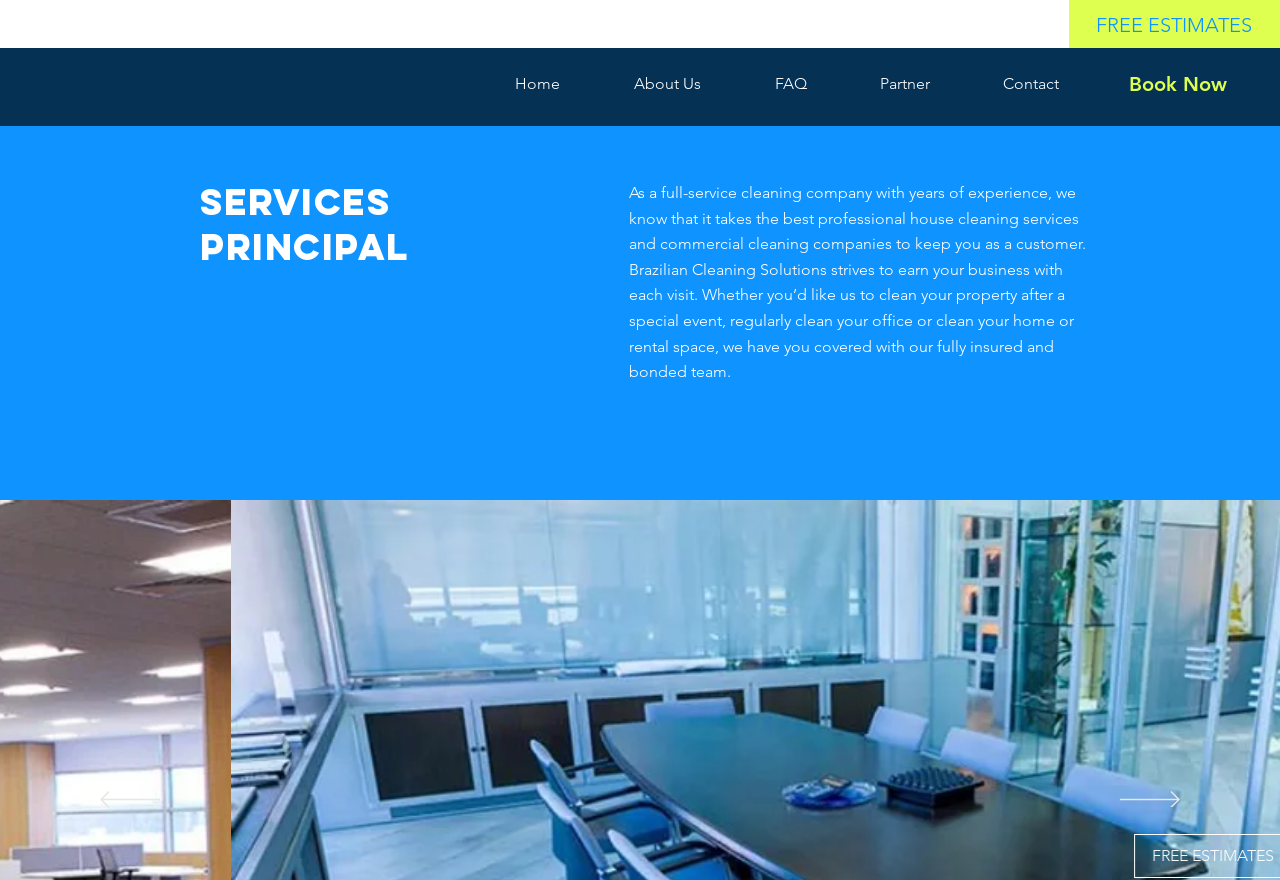Bounding box coordinates are specified in the format (top-left x, top-left y, bottom-right x, bottom-right y). All values are floating point numbers bounded between 0 and 1. Please provide the bounding box coordinate of the region this sentence describes: FREE ESTIMATES

[0.705, 0.948, 0.829, 0.998]